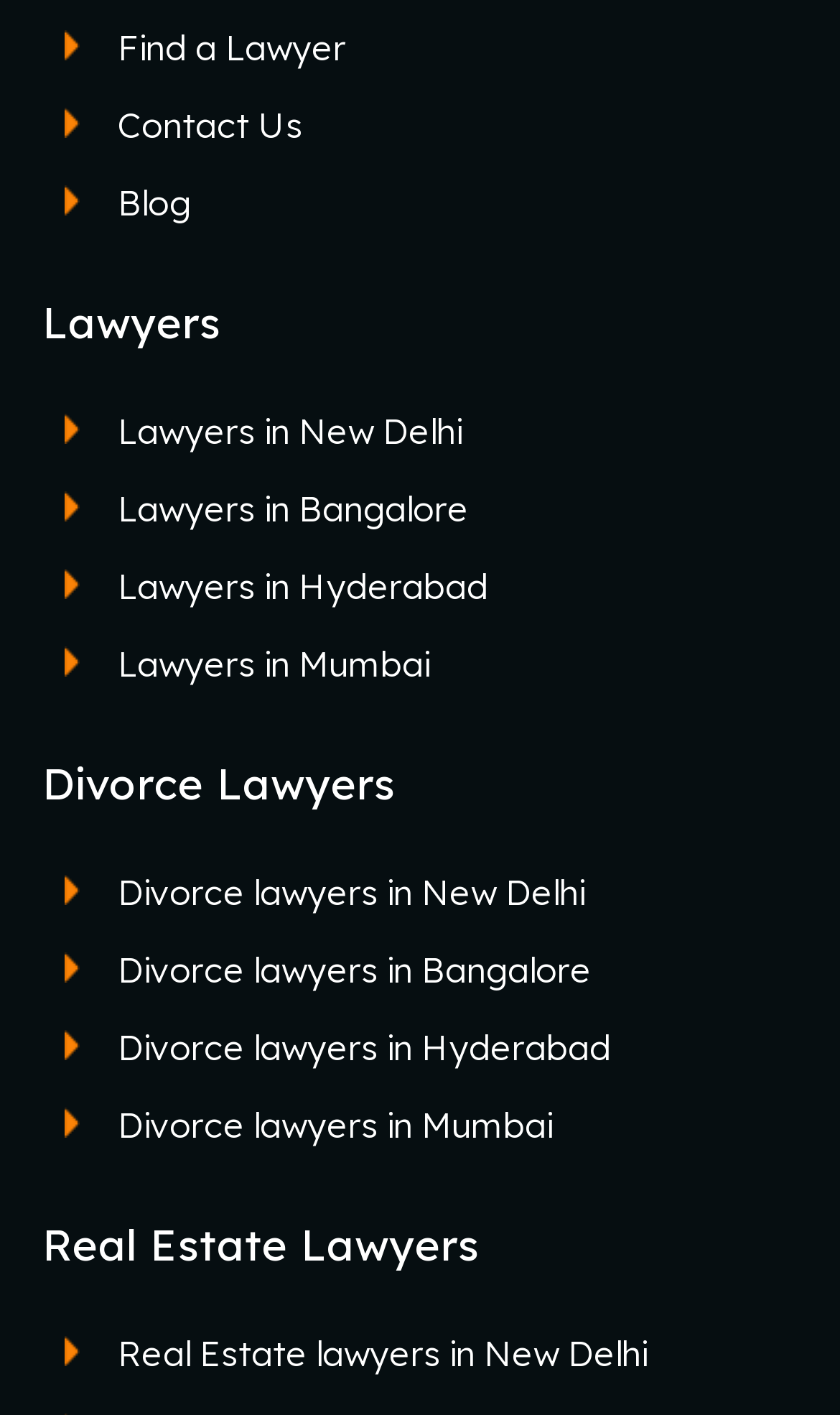Specify the bounding box coordinates of the area that needs to be clicked to achieve the following instruction: "Read the blog".

[0.076, 0.128, 0.228, 0.158]